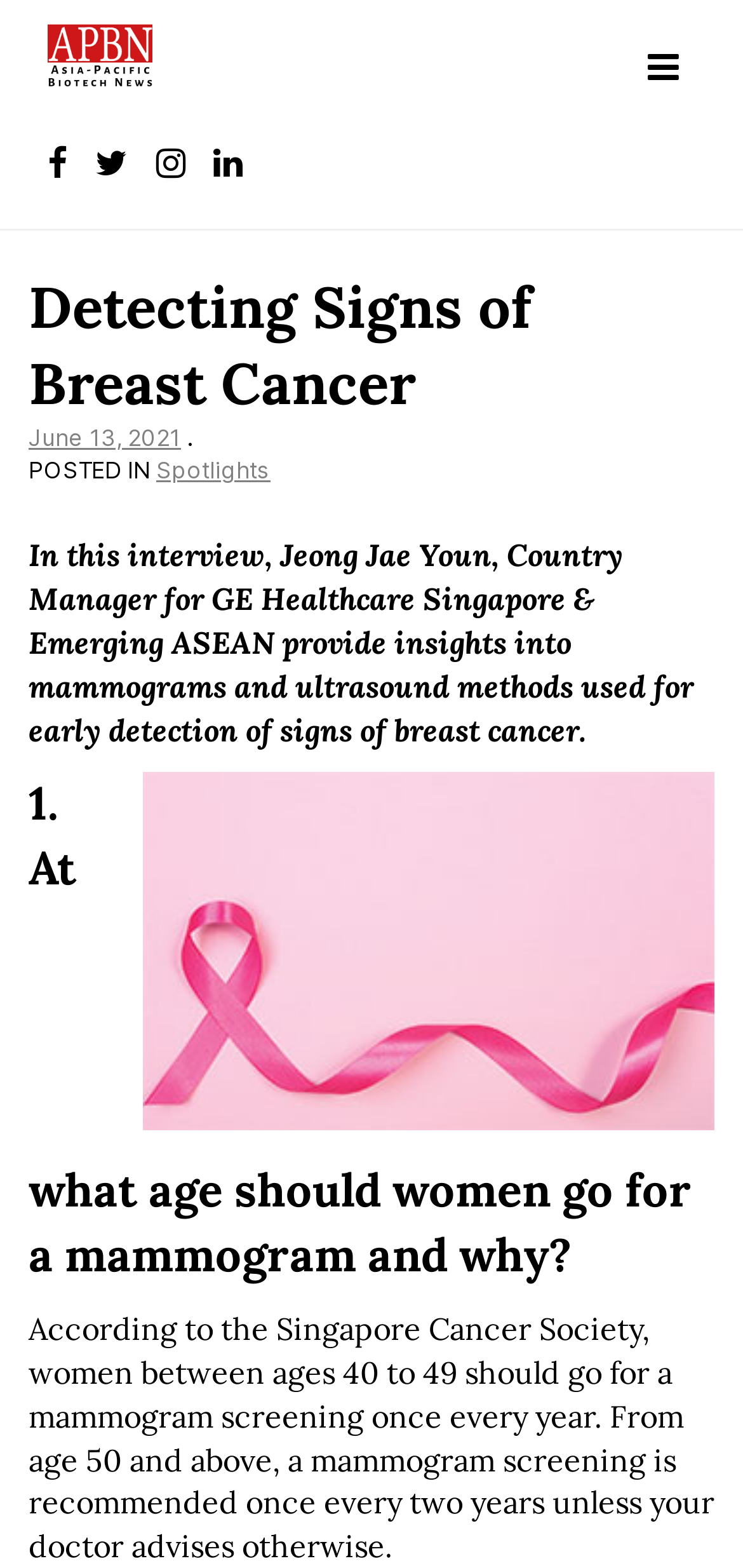Who is the country manager for GE Healthcare Singapore & Emerging ASEAN?
Use the screenshot to answer the question with a single word or phrase.

Jeong Jae Youn